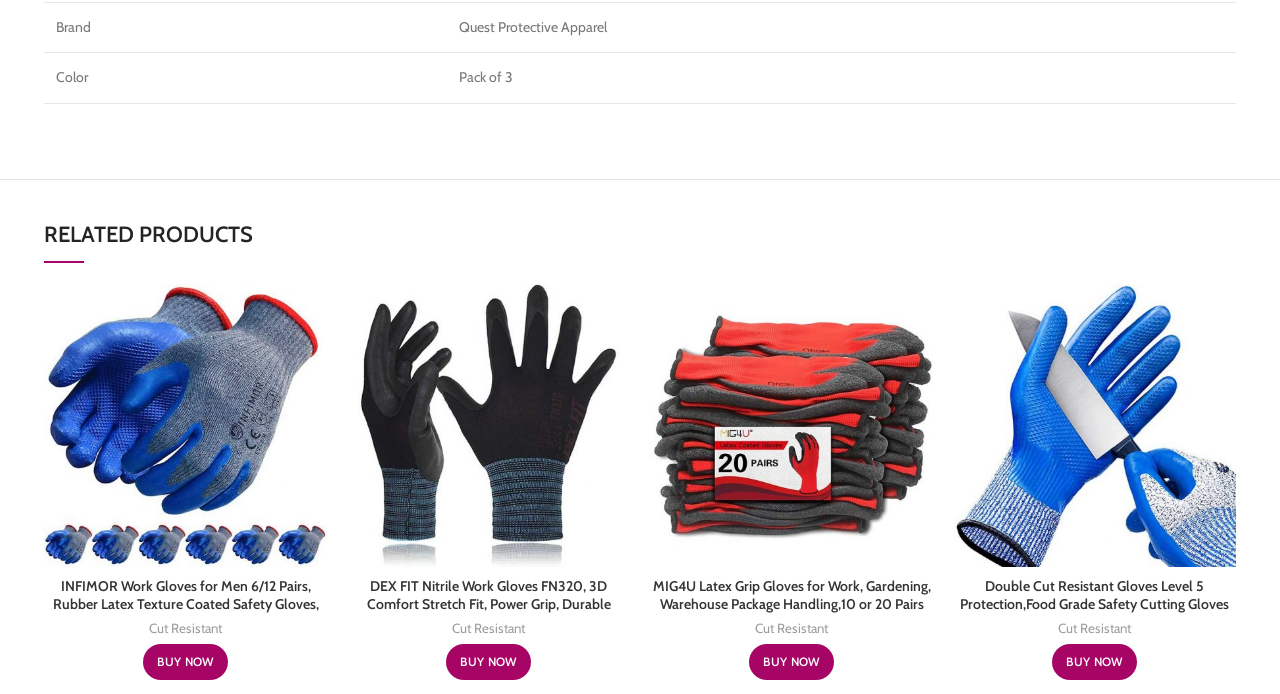Provide the bounding box coordinates of the HTML element described as: "Buy Now". The bounding box coordinates should be four float numbers between 0 and 1, i.e., [left, top, right, bottom].

[0.112, 0.928, 0.178, 0.98]